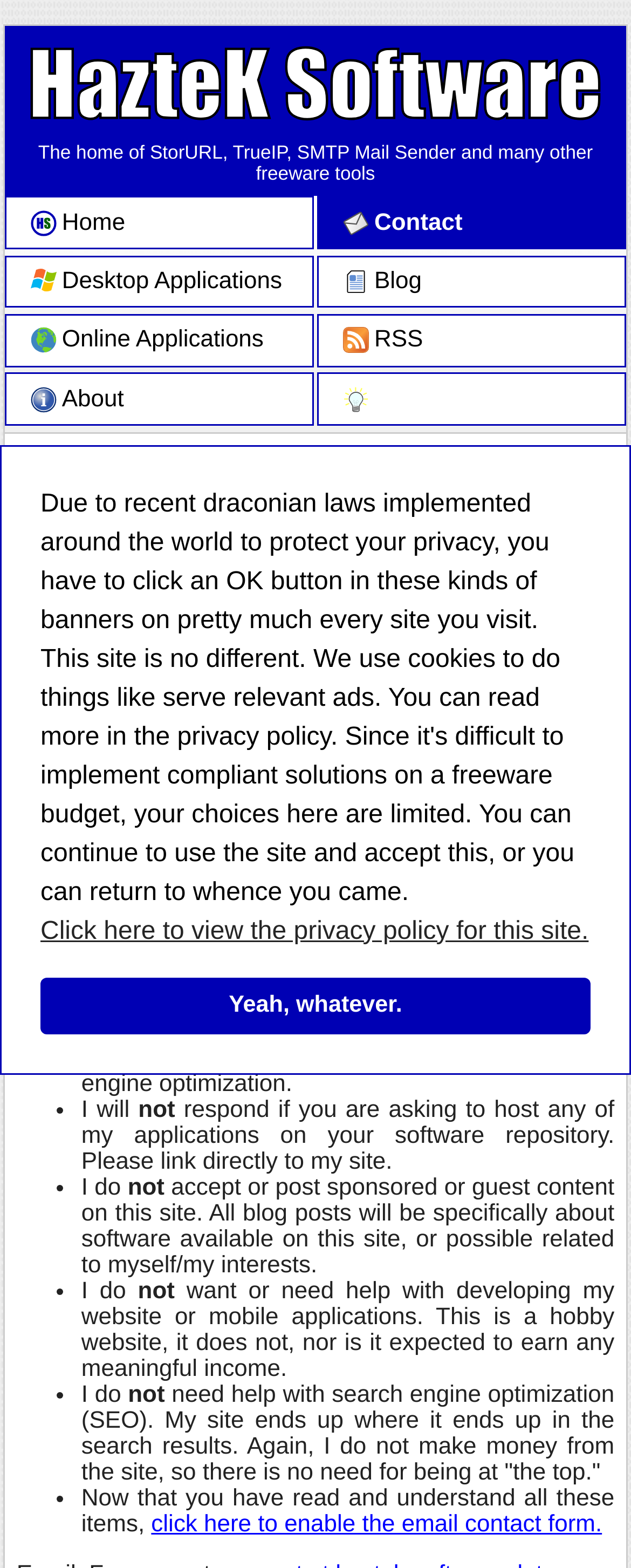What type of applications are available on this site?
Please elaborate on the answer to the question with detailed information.

The type of applications available on this site can be determined from the text at the top of the webpage, which describes the site as 'The home of StorURL, TrueIP, SMTP Mail Sender and many other freeware tools'.